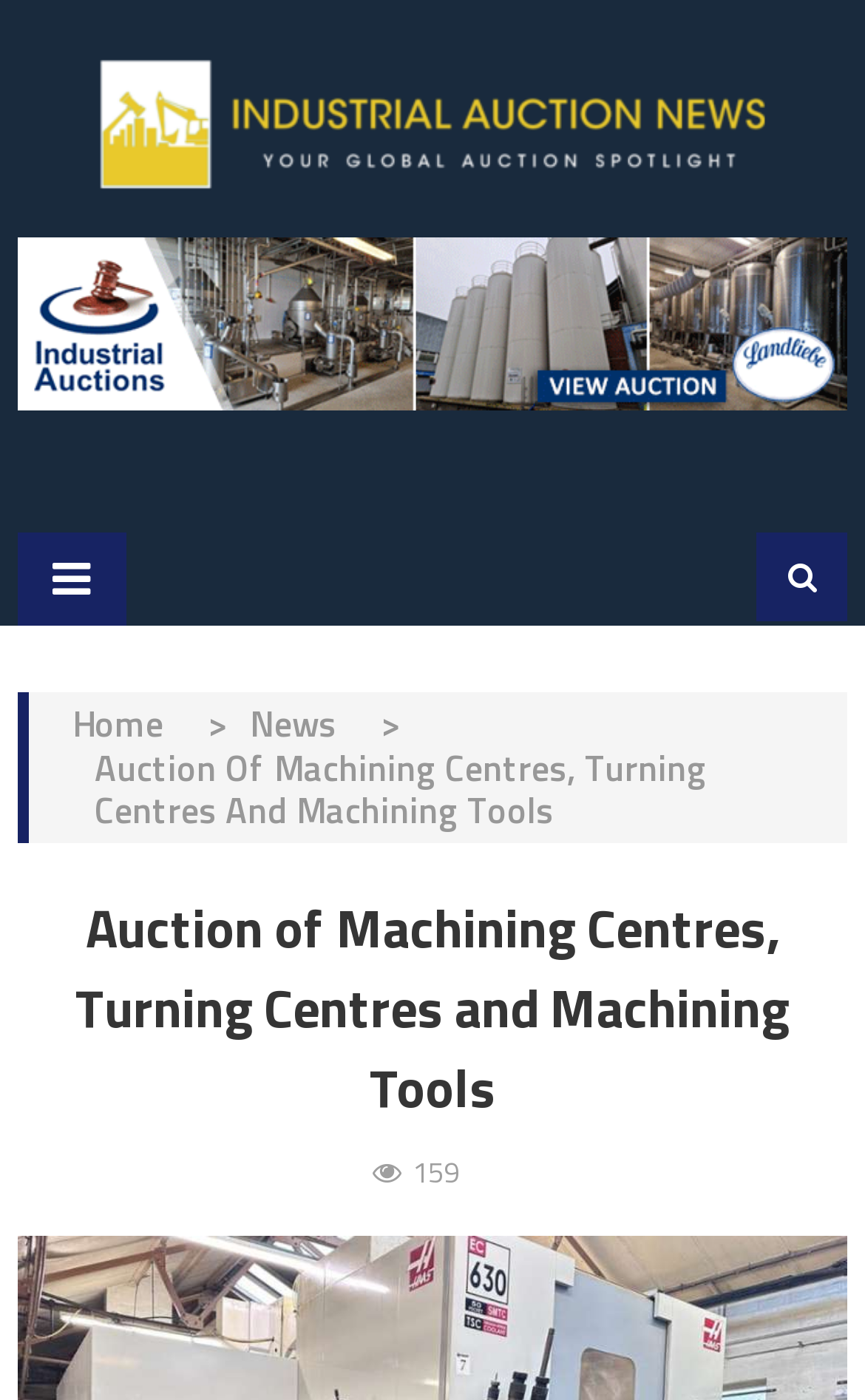Identify and generate the primary title of the webpage.

Auction of Machining Centres, Turning Centres and Machining Tools